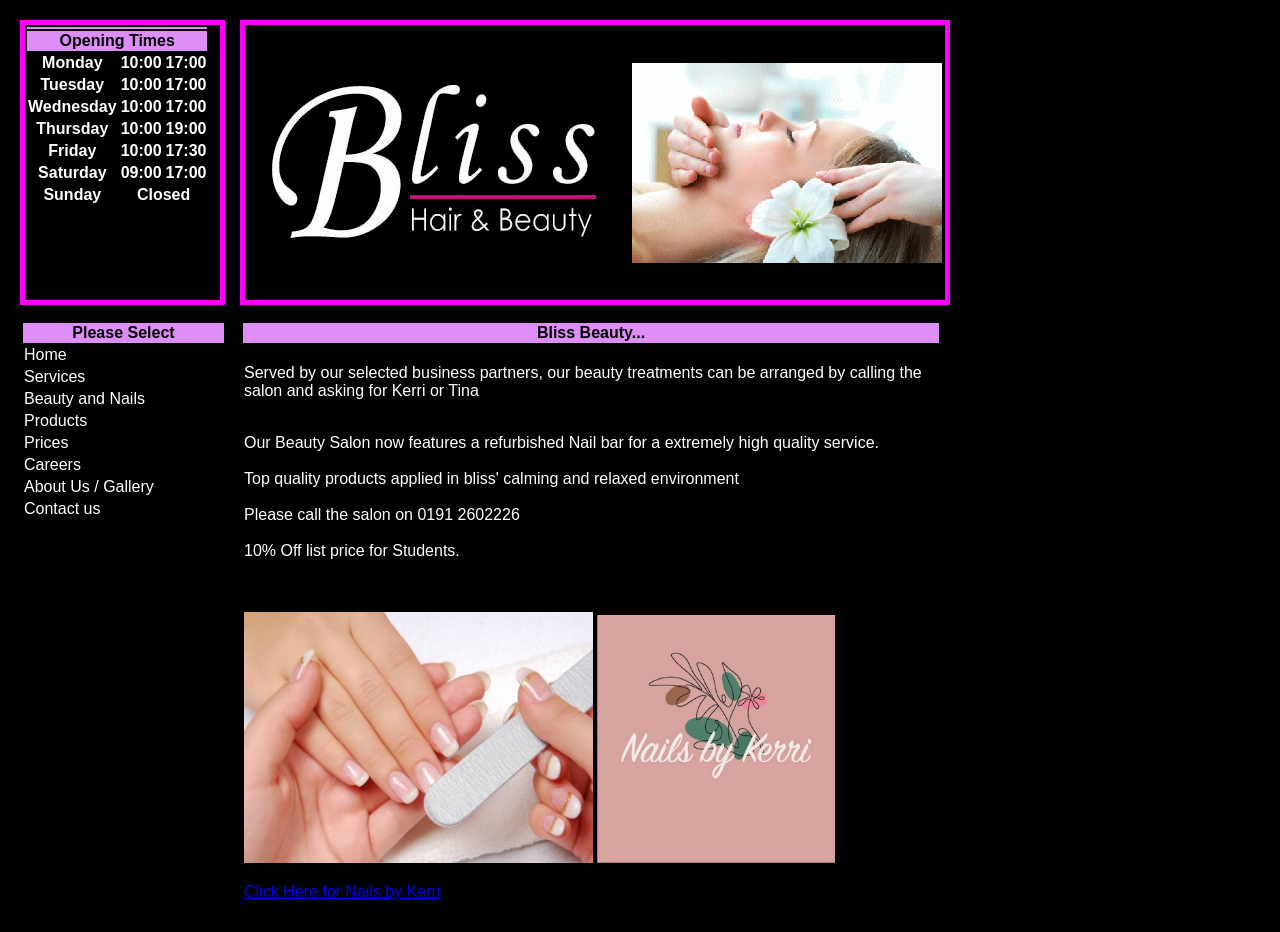Highlight the bounding box coordinates of the element that should be clicked to carry out the following instruction: "Click for Nails by Kerri". The coordinates must be given as four float numbers ranging from 0 to 1, i.e., [left, top, right, bottom].

[0.191, 0.947, 0.344, 0.966]